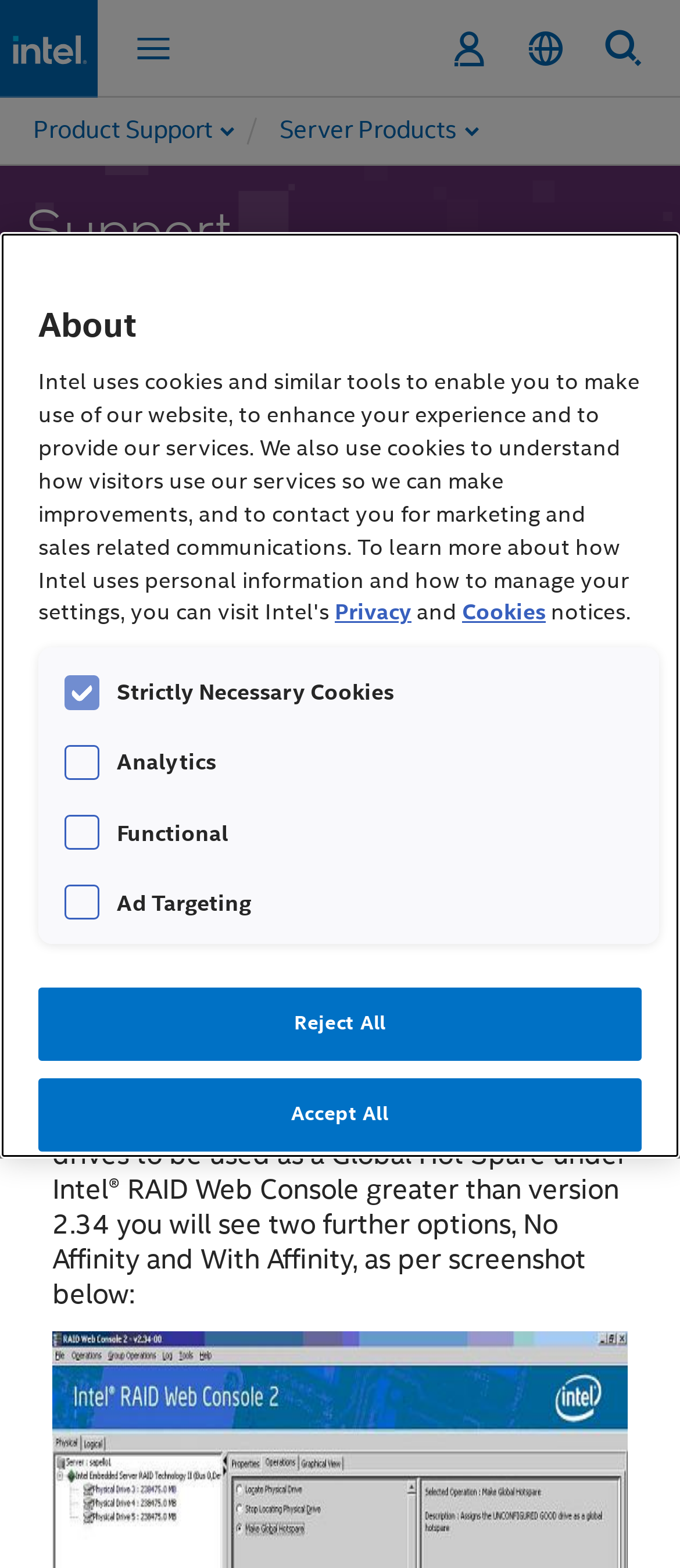Determine the bounding box of the UI element mentioned here: "name="ot-bnr-grp-id-C0002"". The coordinates must be in the format [left, top, right, bottom] with values ranging from 0 to 1.

[0.095, 0.564, 0.146, 0.587]